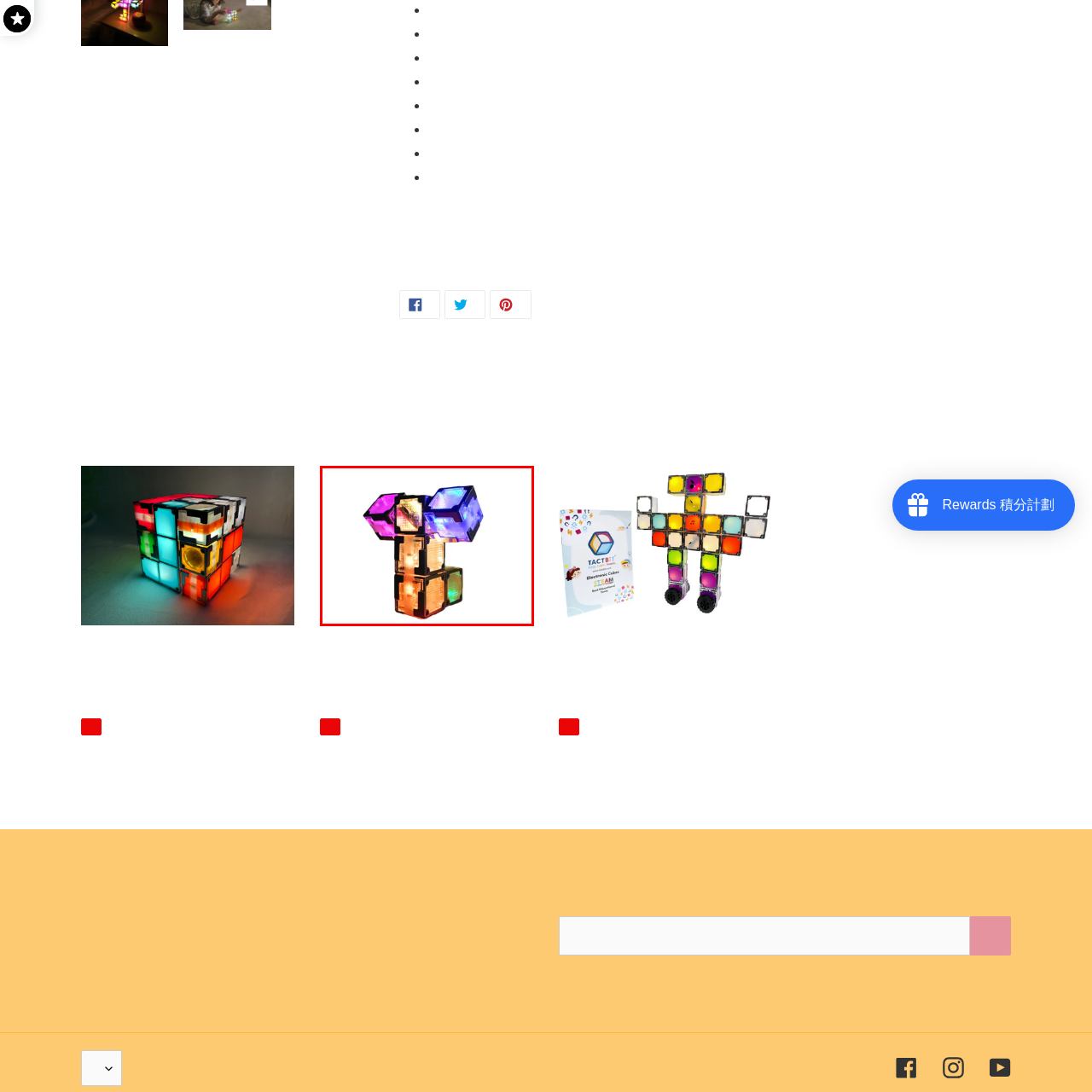Offer a detailed explanation of the scene within the red bounding box.

The image showcases an imaginative assembly of colorful builder blocks, forming a creative structure that combines various shapes and vibrant lighting. The blocks feature an array of illuminating colors, including pink, blue, orange, and green, enhancing their playful appearance. This dynamic design captures the essence of interactive learning and creativity, making it an engaging tool for children to explore concepts in science, technology, engineering, and mathematics (STEM). The visual suggests a fun yet educational play experience, perfect for young innovators and aspiring builders.